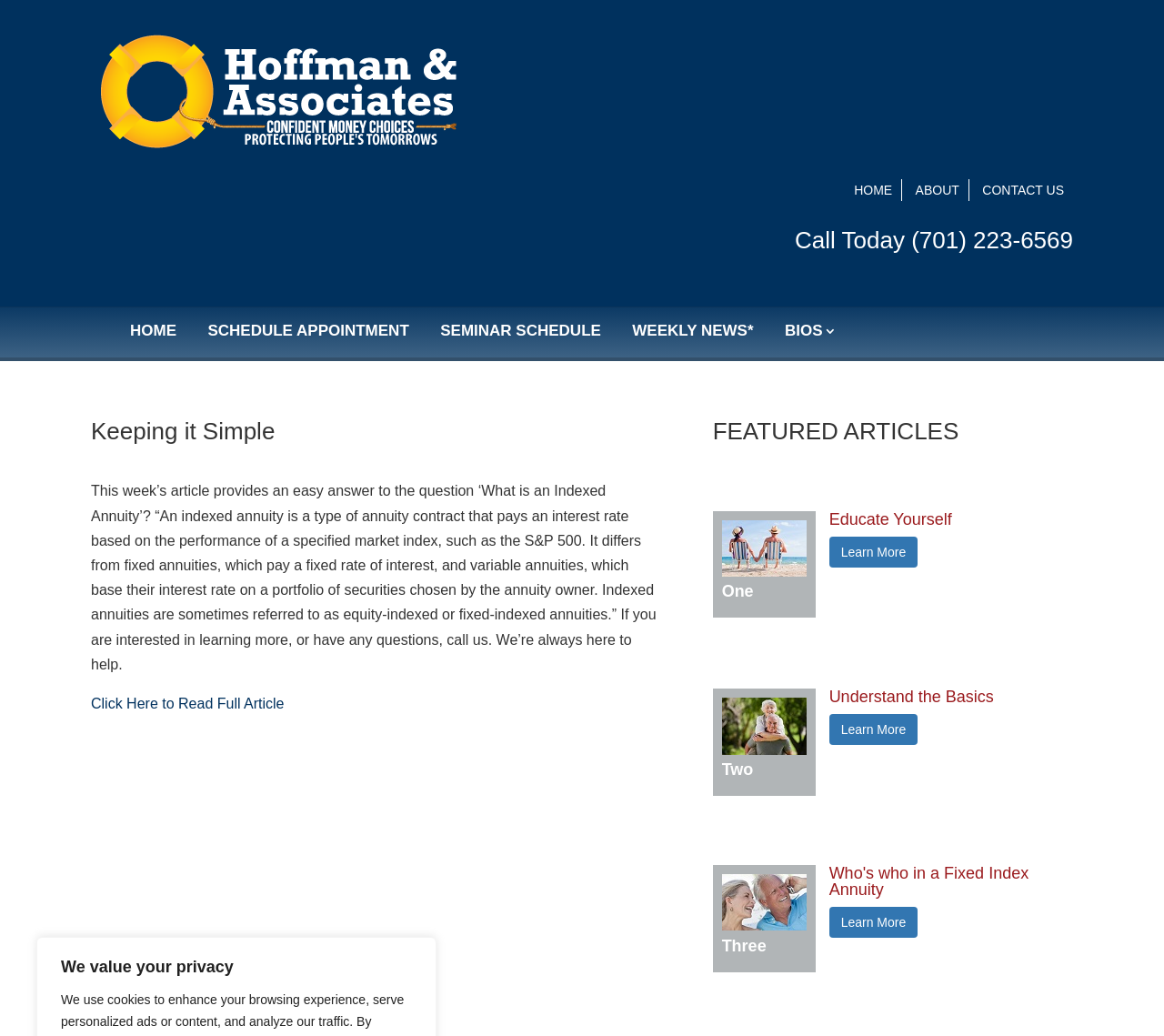What is the phone number to call?
With the help of the image, please provide a detailed response to the question.

I found the phone number by looking at the heading element that says 'Call Today (701) 223-6569' and extracting the phone number from it.